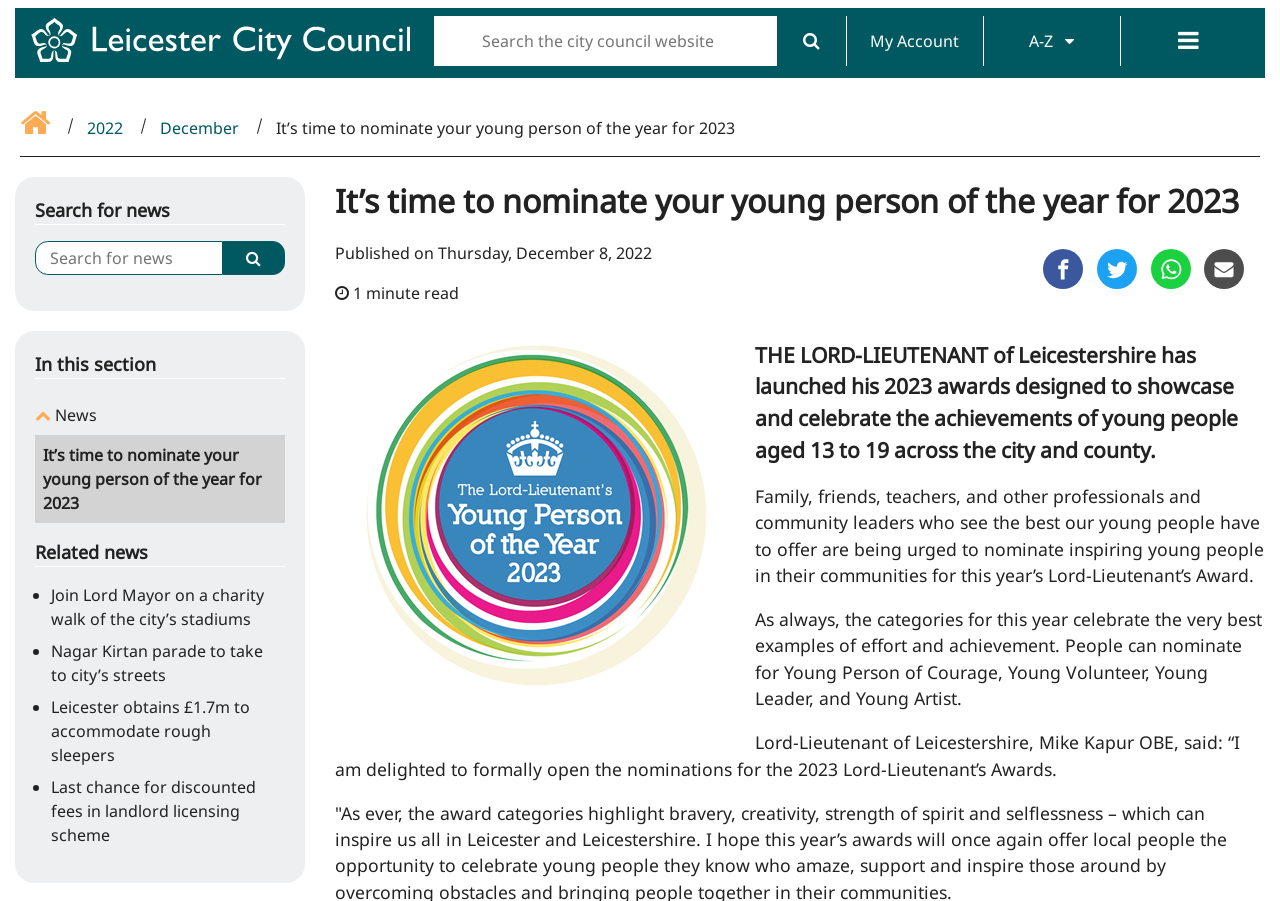Extract the bounding box coordinates for the UI element described by the text: "My Account". The coordinates should be in the form of [left, top, right, bottom] with values between 0 and 1.

[0.661, 0.018, 0.768, 0.073]